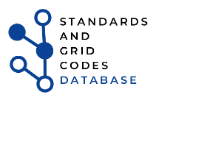Respond to the question below with a single word or phrase:
What color is used to highlight the importance of the database?

Blue